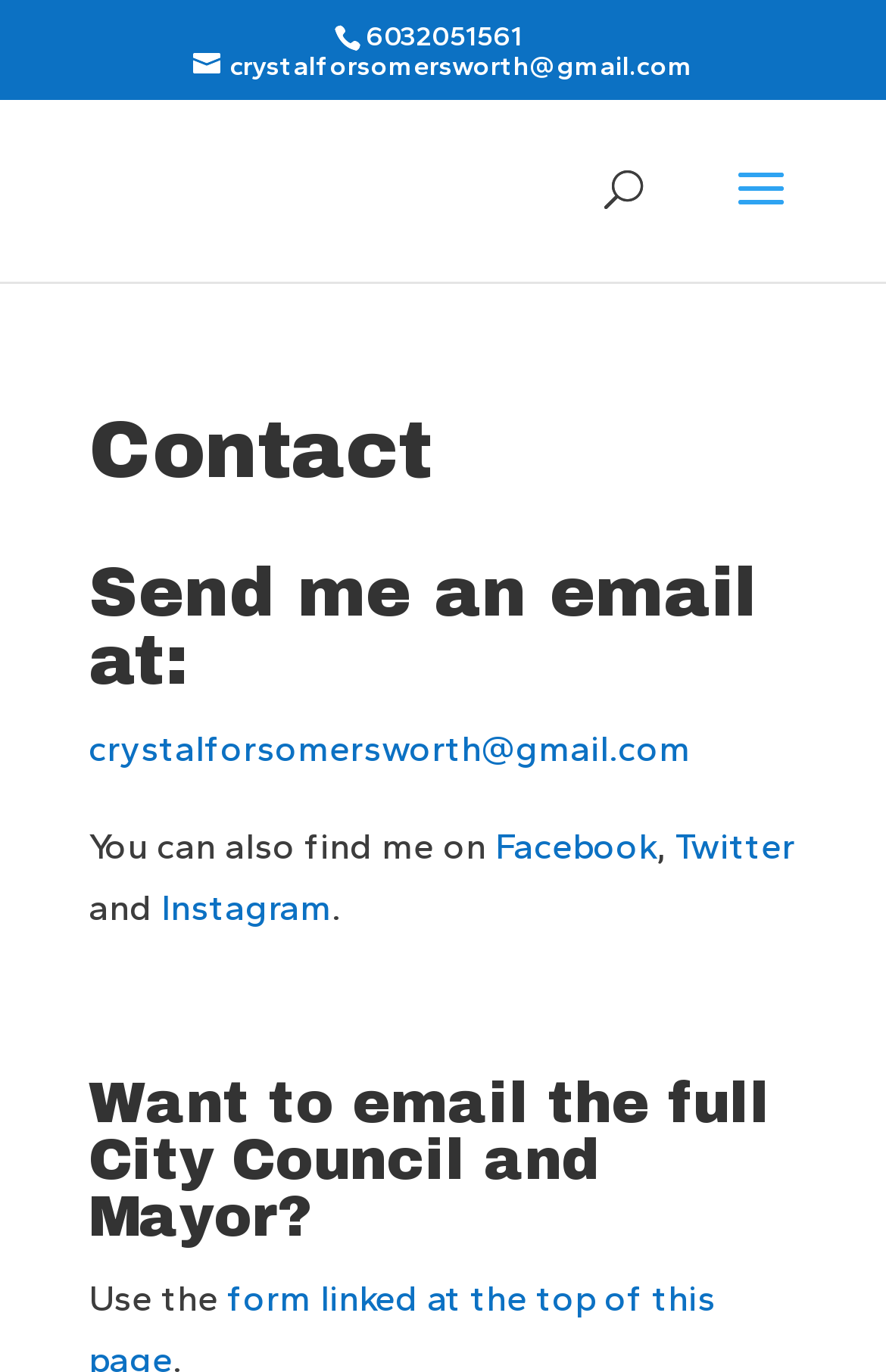What is the purpose of the search box?
Refer to the image and provide a one-word or short phrase answer.

Search for: